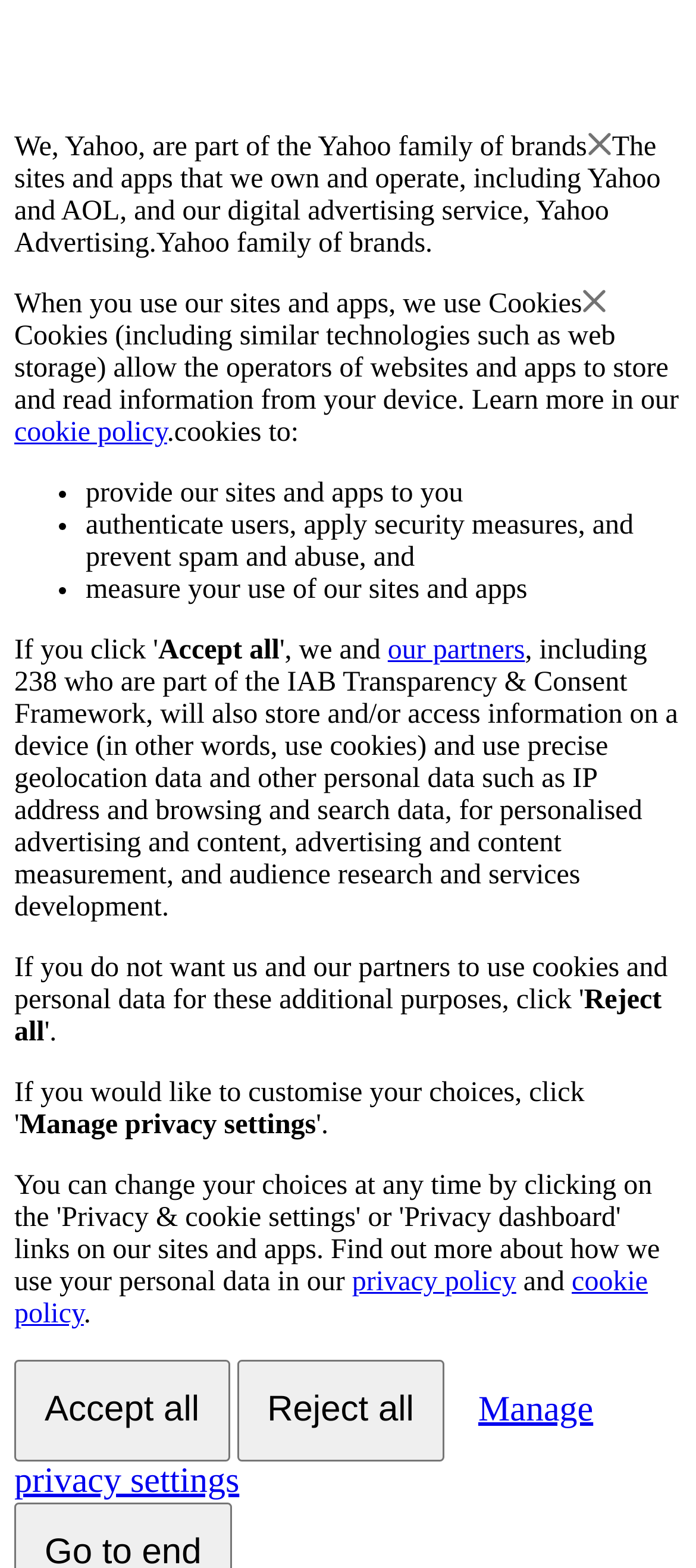Refer to the screenshot and answer the following question in detail:
What is the purpose of using cookies?

The webpage lists several purposes of using cookies, including 'provide our sites and apps to you', 'authenticate users, apply security measures, and prevent spam and abuse', and 'measure your use of our sites and apps'.